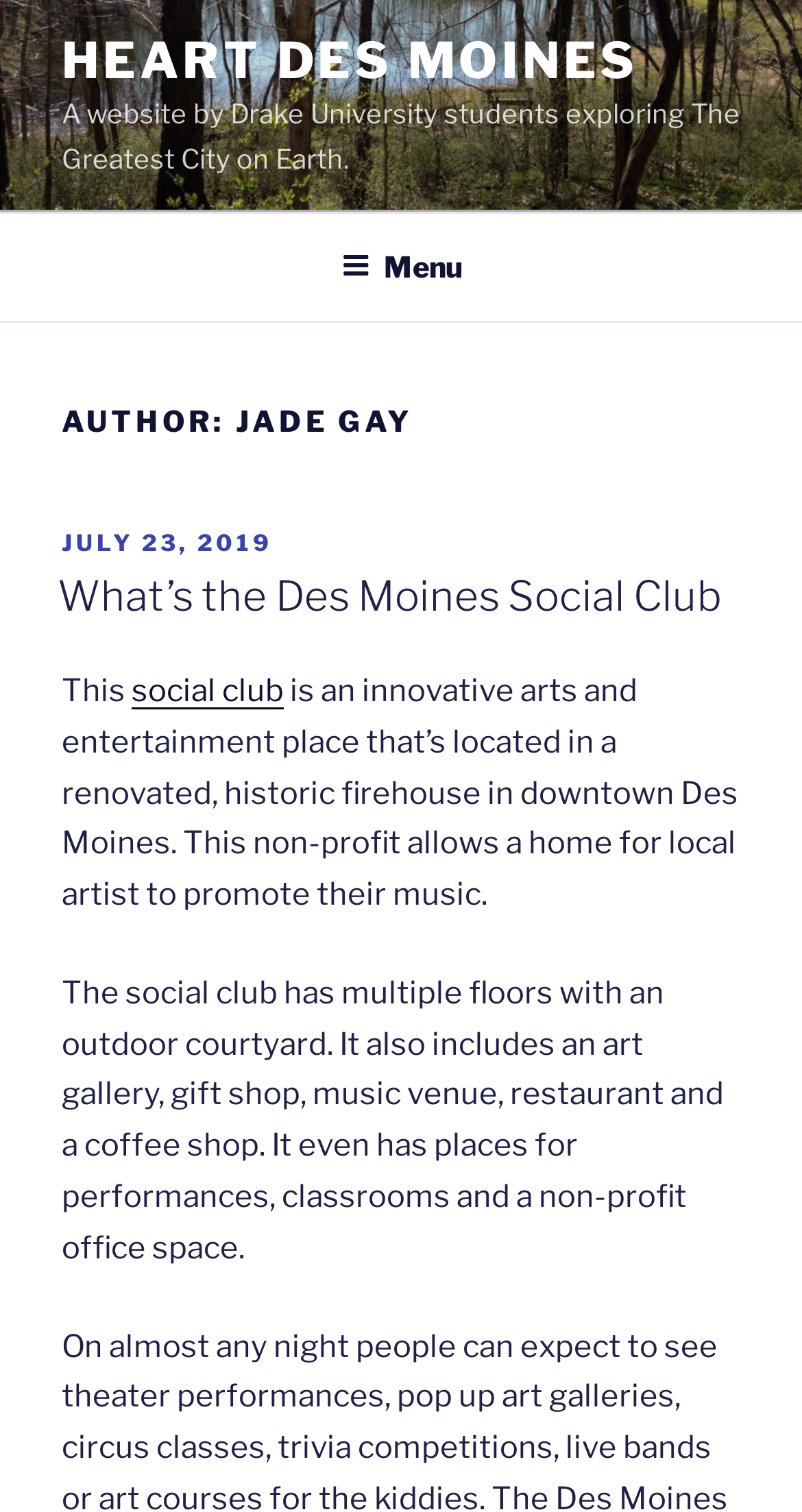What is the name of the author?
Please answer the question with as much detail and depth as you can.

The author's name is mentioned in the heading 'AUTHOR: JADE GAY' which is located at the top of the webpage.